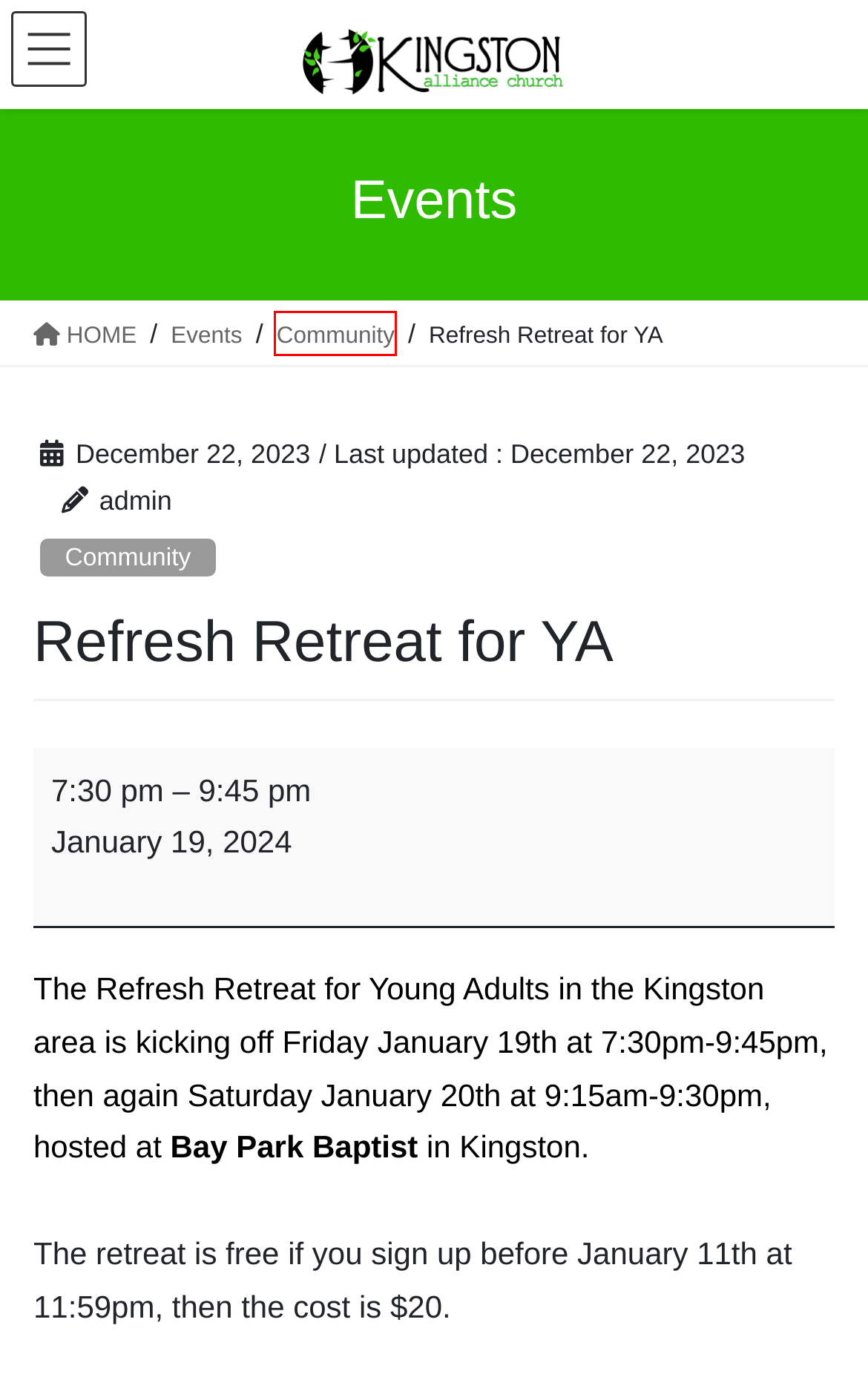You have a screenshot of a webpage with a red rectangle bounding box around a UI element. Choose the best description that matches the new page after clicking the element within the bounding box. The candidate descriptions are:
A. Mission and Vision - Kingston Alliance Church
B. What We Believe - Kingston Alliance Church
C. VK All in One Expansion Unit – WordPress plugin | WordPress.org
D. Storehouse open this summer! - Kingston Alliance Church
E. Lightning – WordPress theme | WordPress.org
F. Baptism - Kingston Alliance Church
G. Community - Kingston Alliance Church
H. Blog Tool, Publishing Platform, and CMS – WordPress.org

G